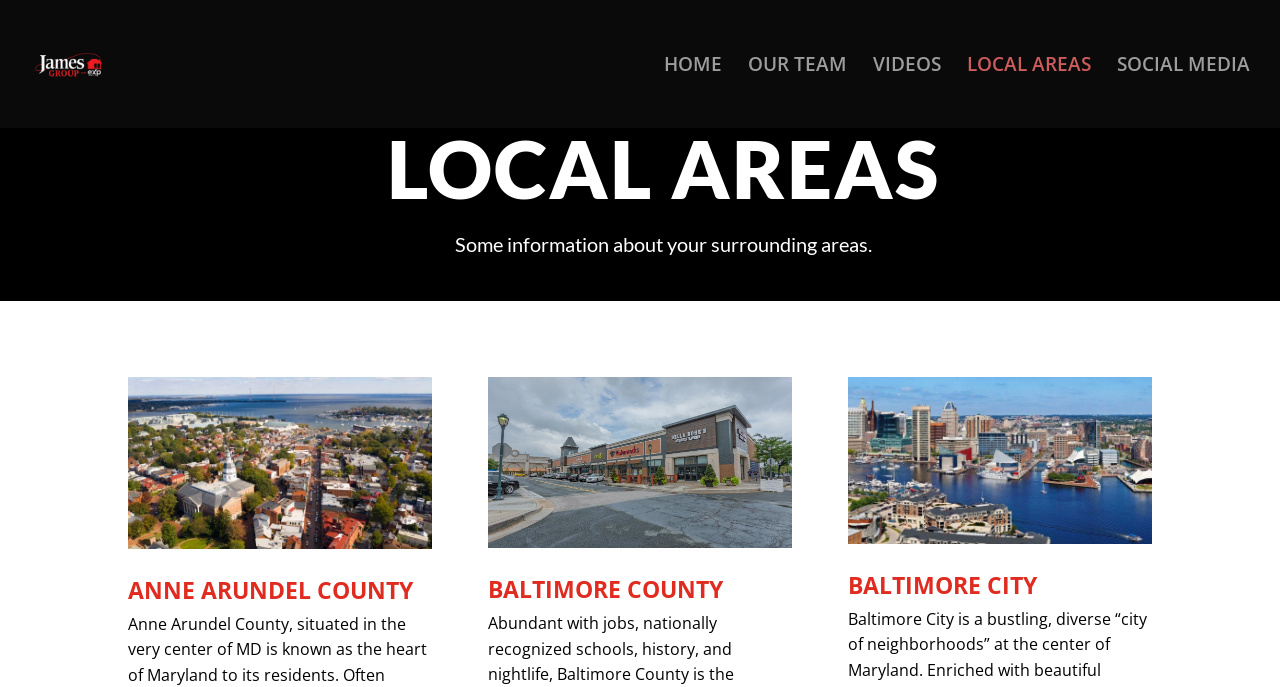How many local areas are listed?
Carefully examine the image and provide a detailed answer to the question.

I counted the number of headings below the main heading 'LOCAL AREAS', which are 'ANNE ARUNDEL COUNTY', 'BALTIMORE COUNTY', and 'BALTIMORE CITY'. These are likely the local areas being referred to, so there are 3 local areas listed.